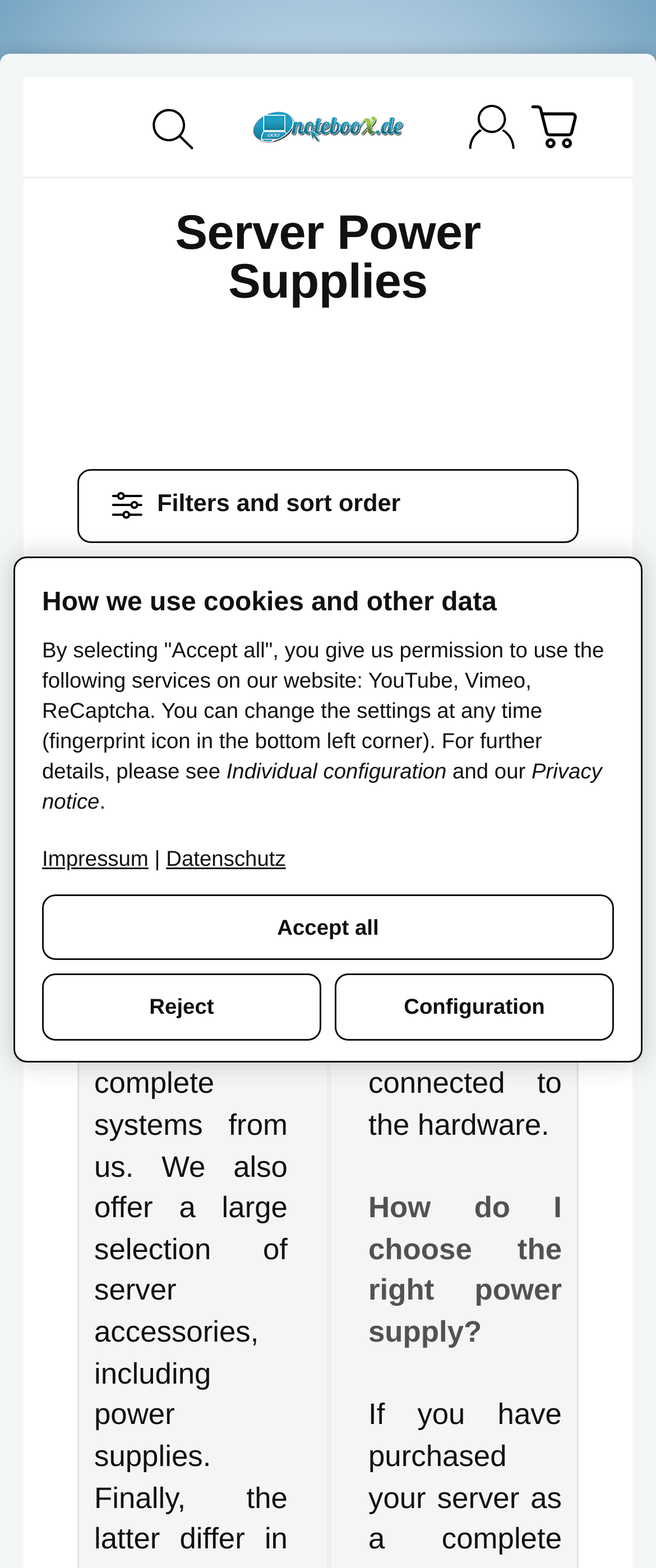Determine the bounding box coordinates of the area to click in order to meet this instruction: "View the shopping basket".

[0.808, 0.066, 0.882, 0.096]